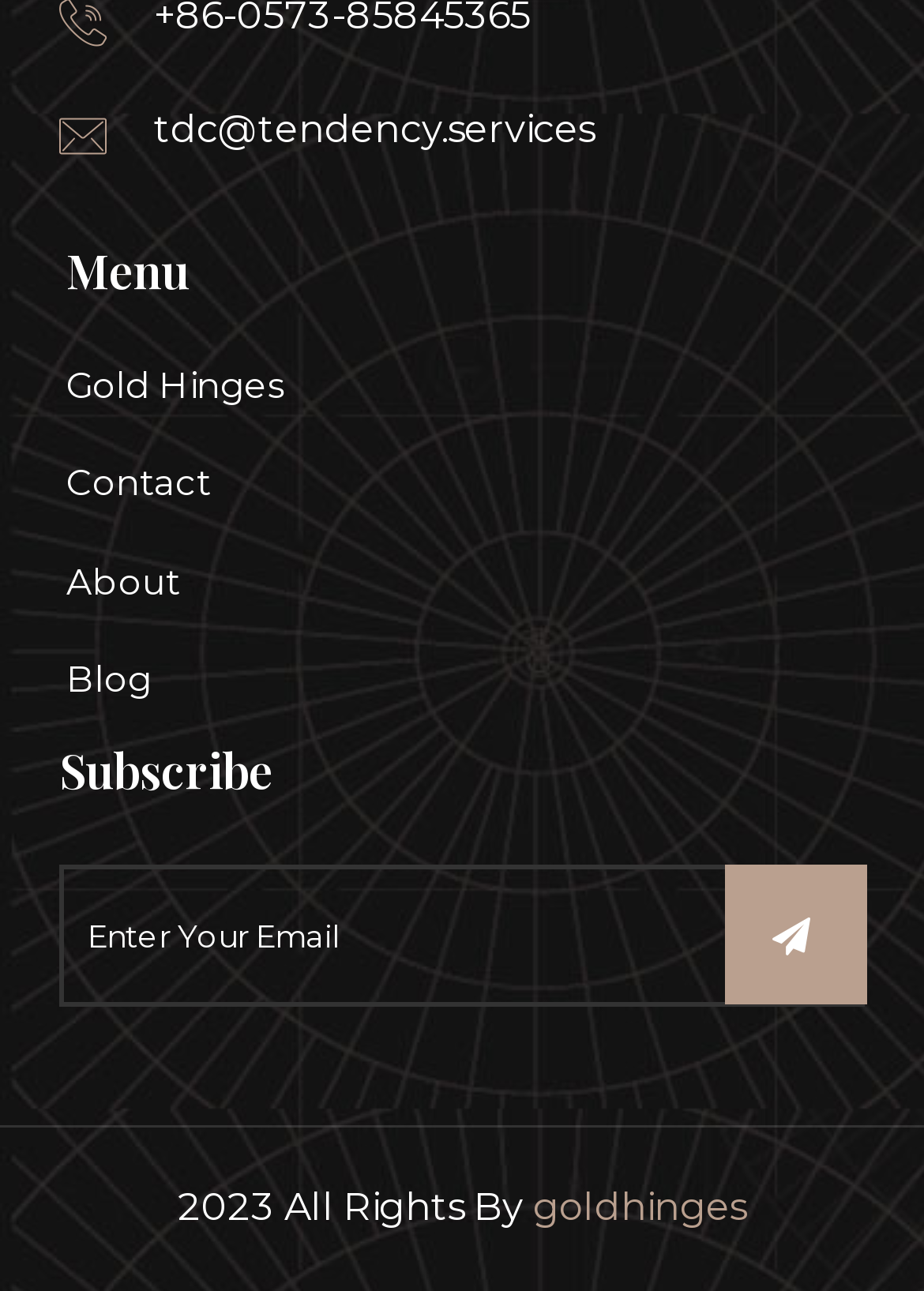Determine the bounding box coordinates for the area you should click to complete the following instruction: "Visit the 'About' page".

[0.072, 0.432, 0.195, 0.467]